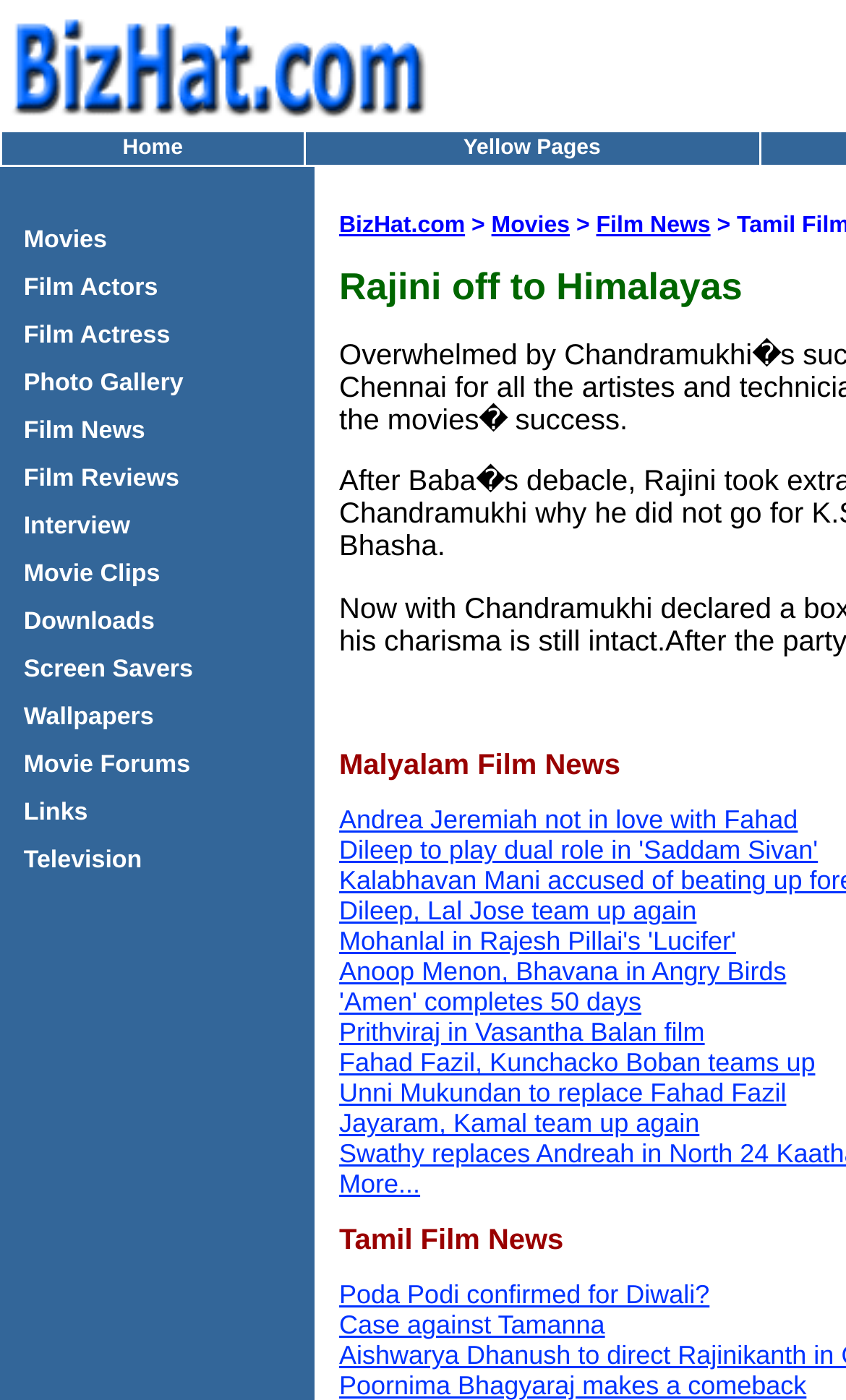Please identify the bounding box coordinates of the clickable area that will allow you to execute the instruction: "Visit Yellow Pages".

[0.548, 0.098, 0.71, 0.115]